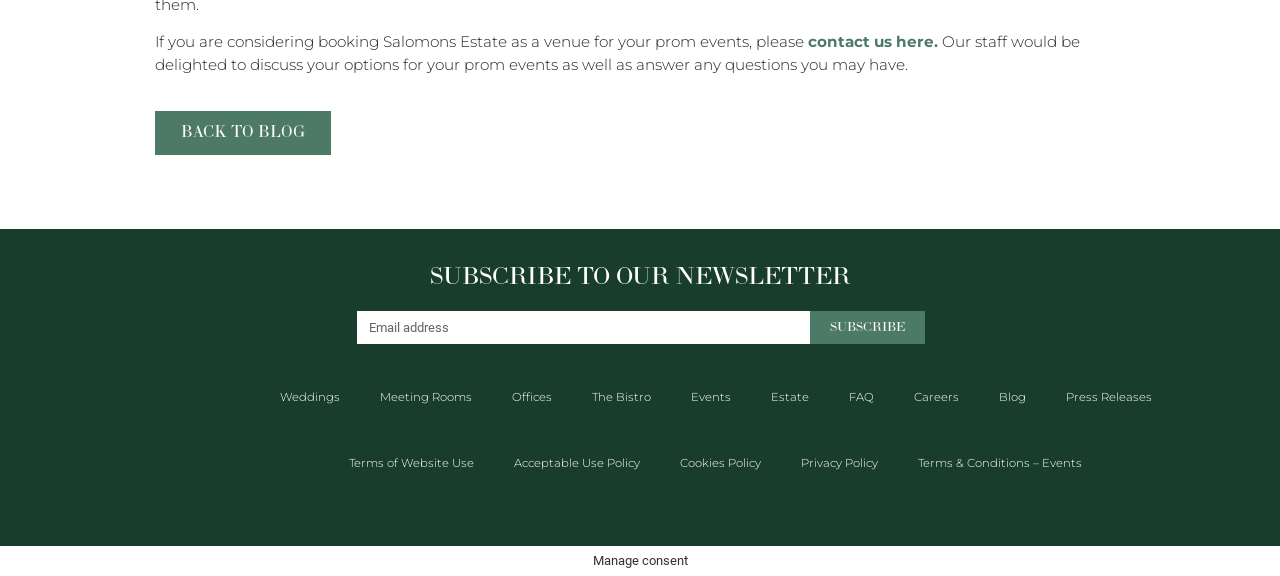What is the purpose of Salomons Estate?
Please give a detailed and thorough answer to the question, covering all relevant points.

Based on the text 'If you are considering booking Salomons Estate as a venue for your prom events...', it can be inferred that Salomons Estate is a venue for events.